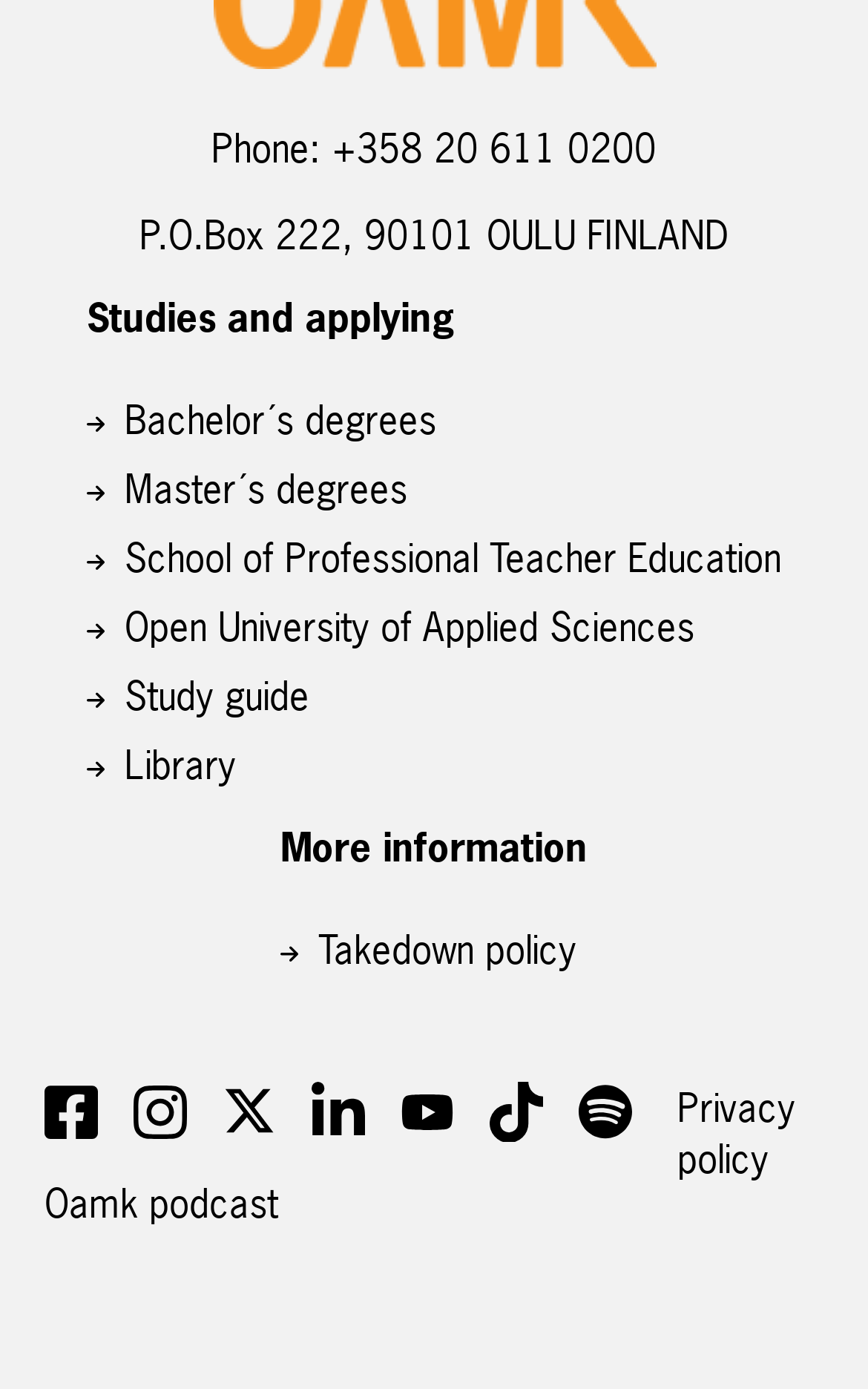Can you specify the bounding box coordinates for the region that should be clicked to fulfill this instruction: "Follow on Facebook".

[0.051, 0.779, 0.113, 0.816]